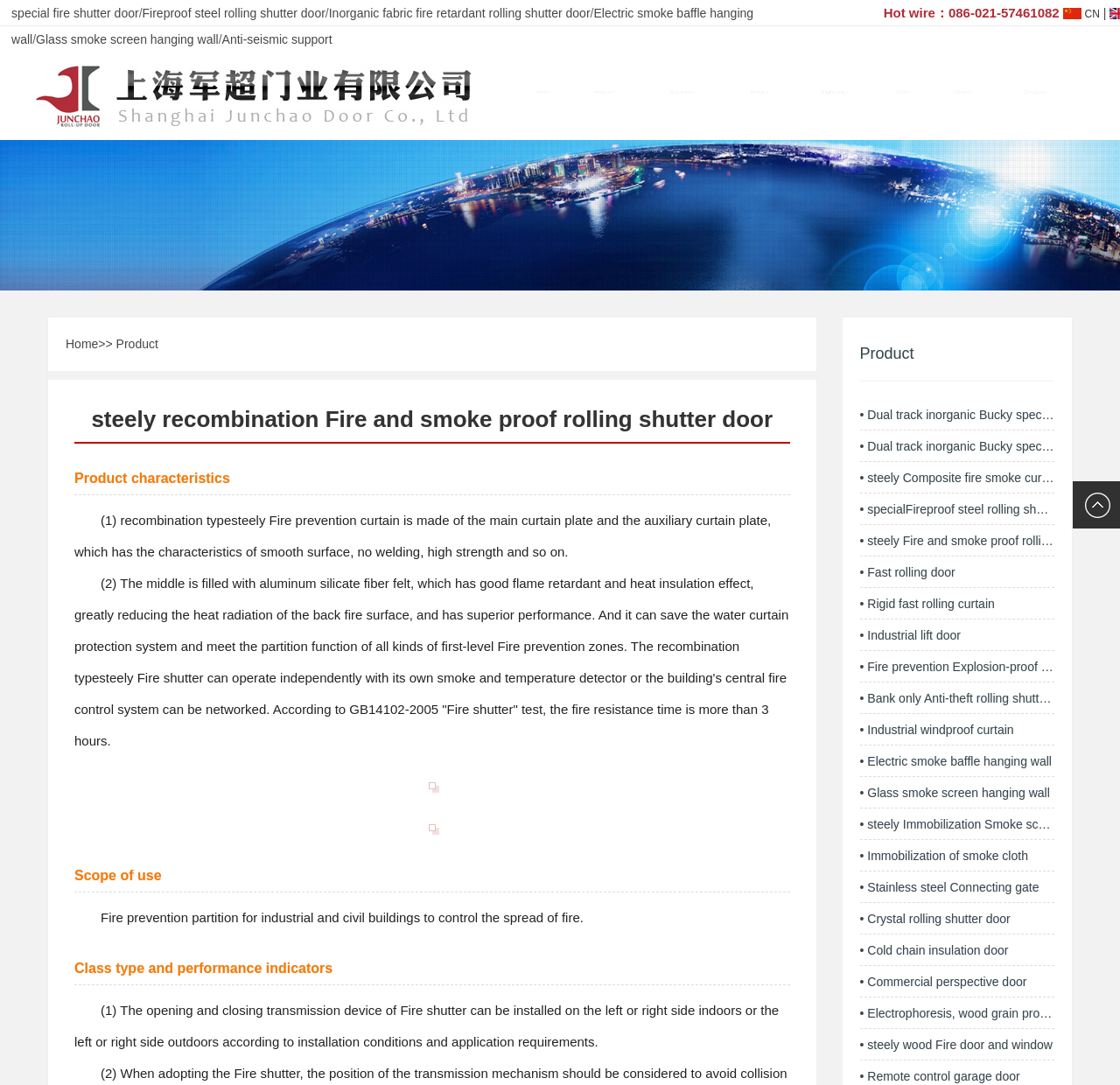Create an elaborate caption for the webpage.

This webpage is about Shanghai JunchaoDoor Industry Co., LTD., a company specializing in the production of various types of fire shutter doors and related products. 

At the top of the page, there are several links to different product categories, including special fire shutter doors, fireproof steel rolling shutter doors, inorganic fabric fire retardant rolling shutter doors, and more. 

Below these links, there is a section with a heading "steely recombination Fire and smoke proof rolling shutter door" and a subheading "Product characteristics". This section describes the features of this type of fire shutter door, including its smooth surface, high strength, and good flame retardant and heat insulation effects. 

To the right of this section, there is a table with several links to different products, including dual track inorganic Bucky special fire shutter doors, steely composite fire smoke curtains, and more. 

Further down the page, there are sections describing the scope of use, class type, and performance indicators of the fire shutter doors. 

At the bottom of the page, there are links to other sections of the website, including "About us", "Qualification", "Product", "Engineering", "News", "Maintain", and "Contact us". There is also a link to "Anti-seismic support" with an accompanying image.